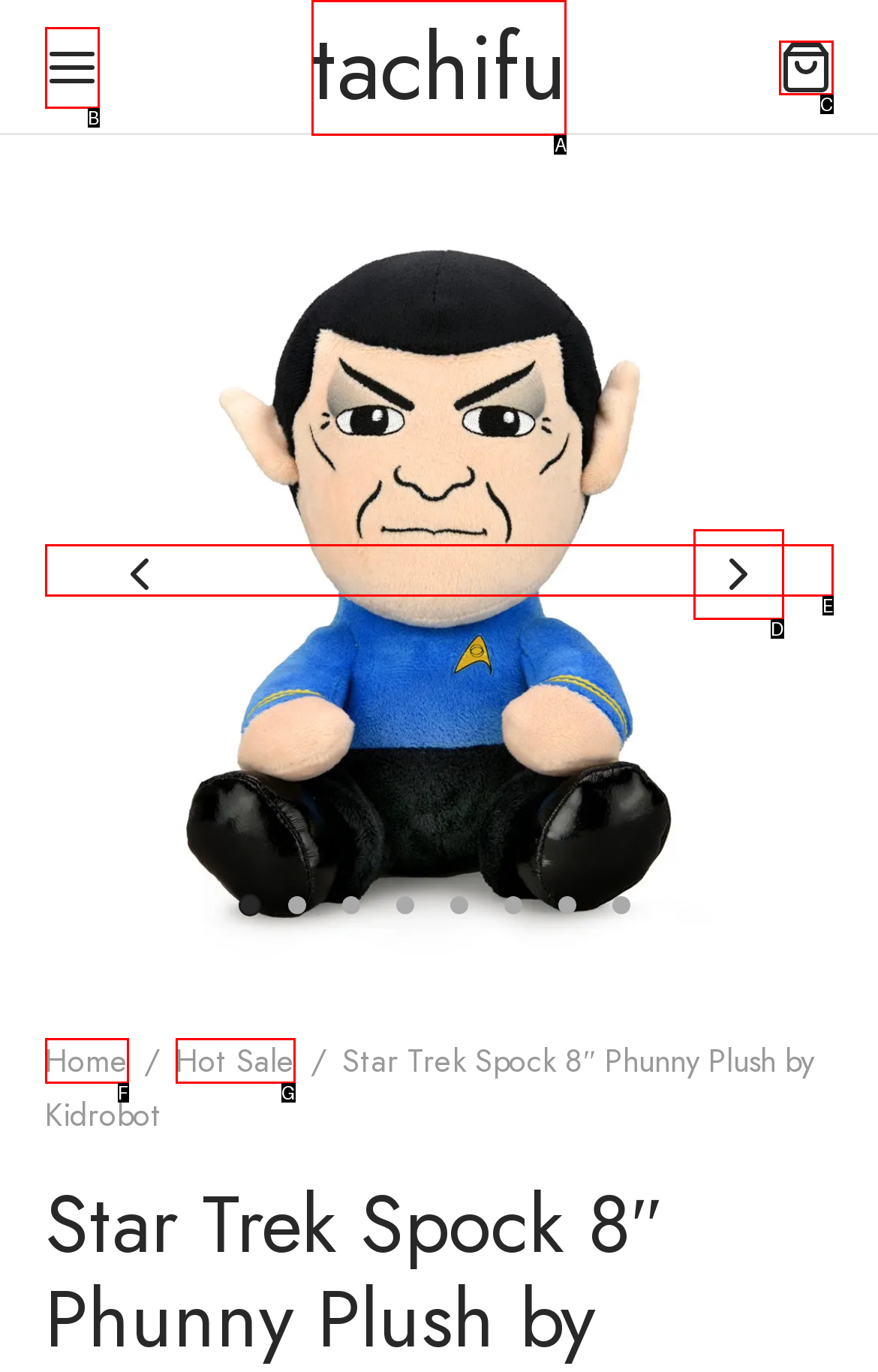Identify the letter of the option that best matches the following description: Cart 0. Respond with the letter directly.

C